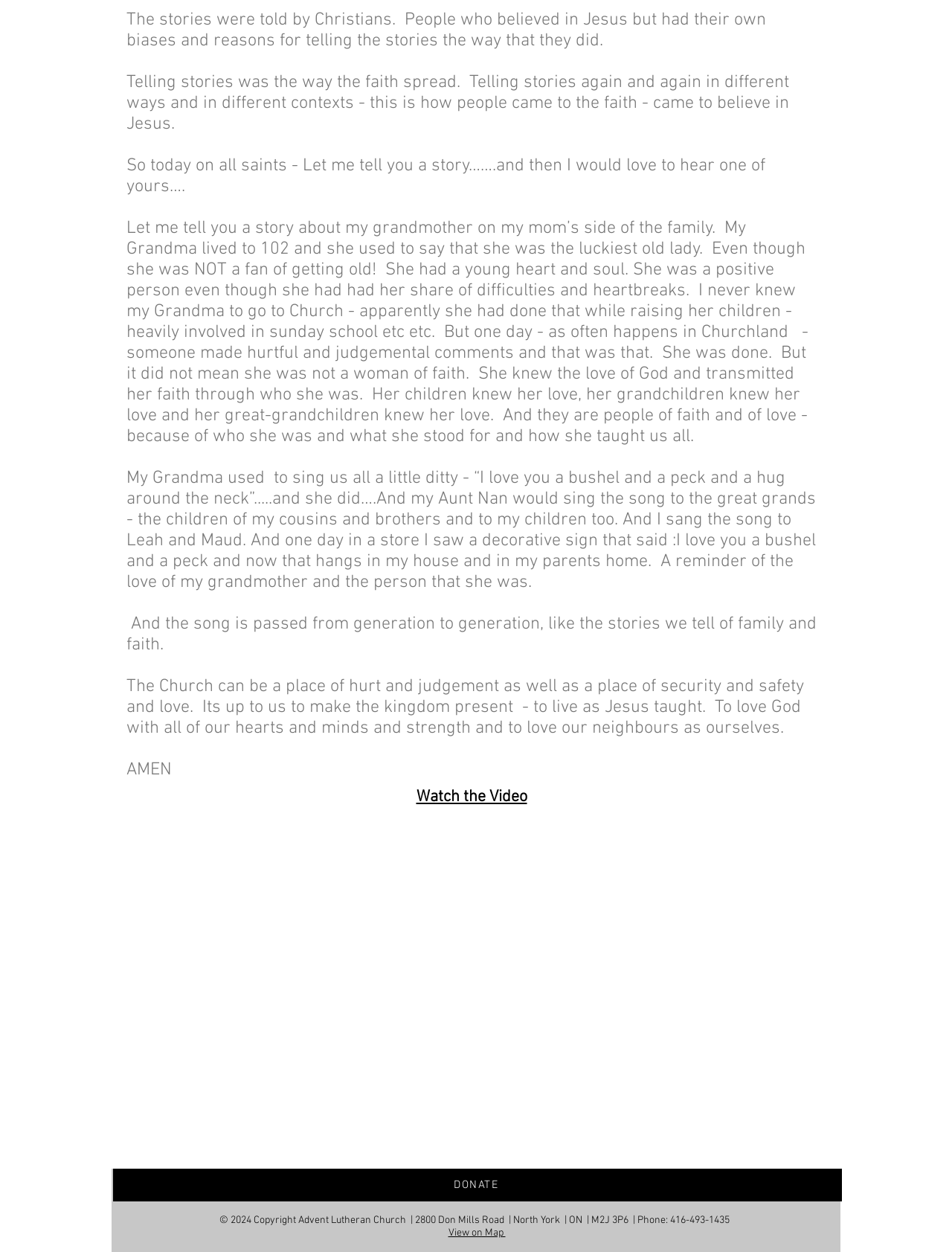Respond to the following question using a concise word or phrase: 
What is the main topic of the story?

Grandma's faith